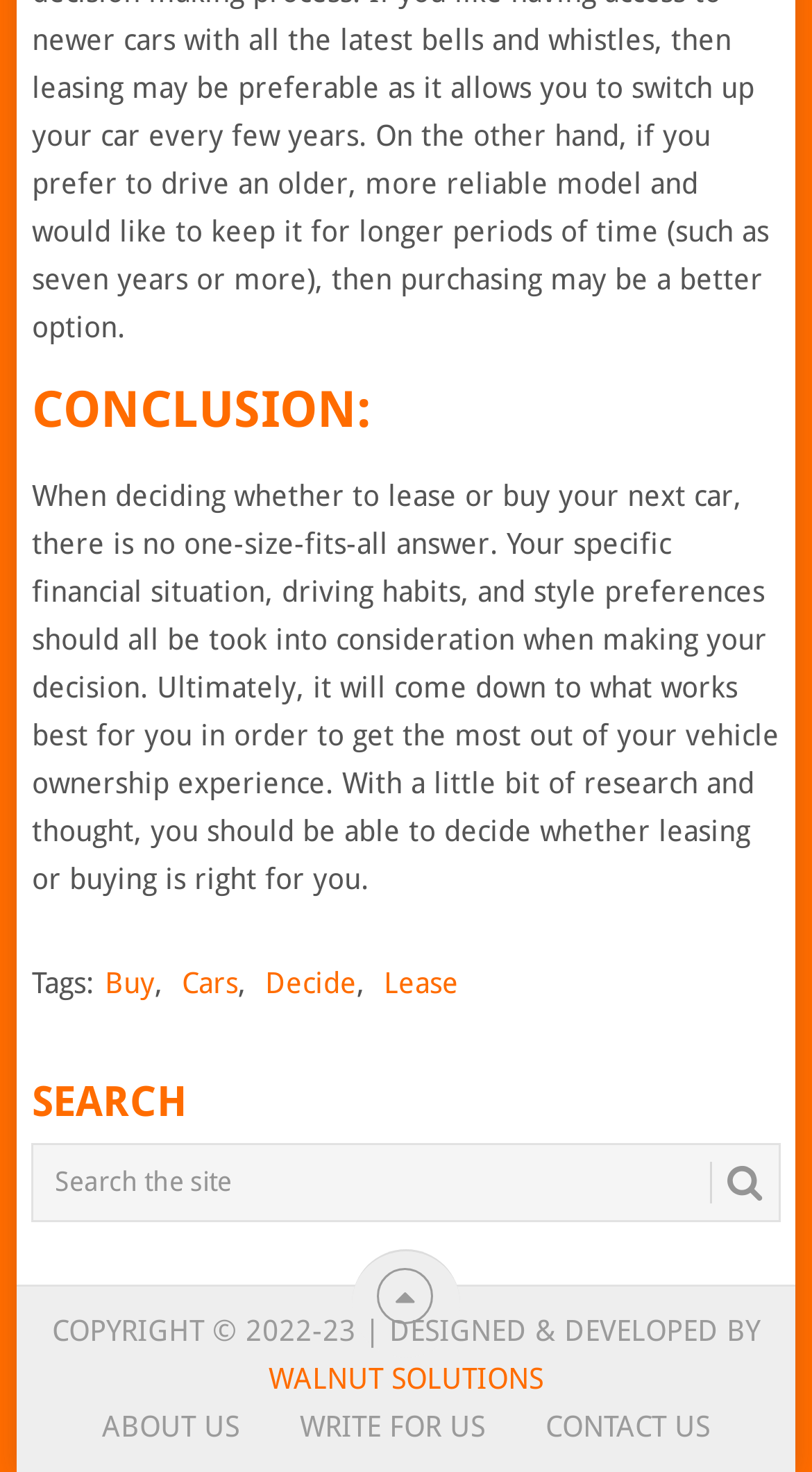Who designed and developed the website?
Provide an in-depth and detailed answer to the question.

The static text 'COPYRIGHT © 2022-23 | DESIGNED & DEVELOPED BY' is followed by a link 'WALNUT SOLUTIONS', indicating that Walnut Solutions is the designer and developer of the website.